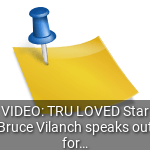Respond with a single word or phrase to the following question: What is the format of the graphical representation?

Sticky note